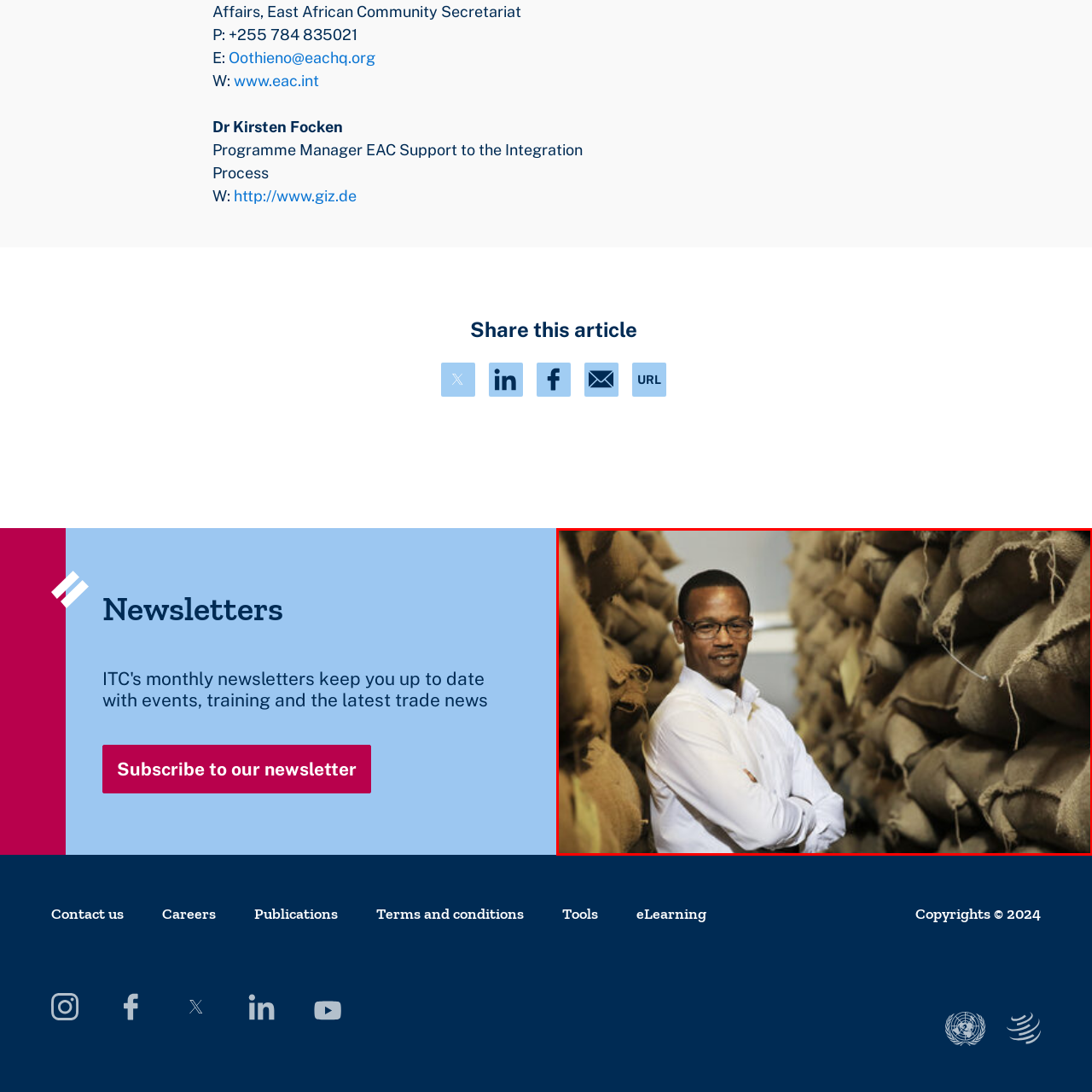What is the atmosphere of the warehouse?
Examine the image inside the red bounding box and give an in-depth answer to the question, using the visual evidence provided.

The arrangement of the sacks creates a sense of depth, reinforcing the bustling activity typical of a supply chain environment, indicating that the warehouse is a busy and active place with a lot of movement and activity.